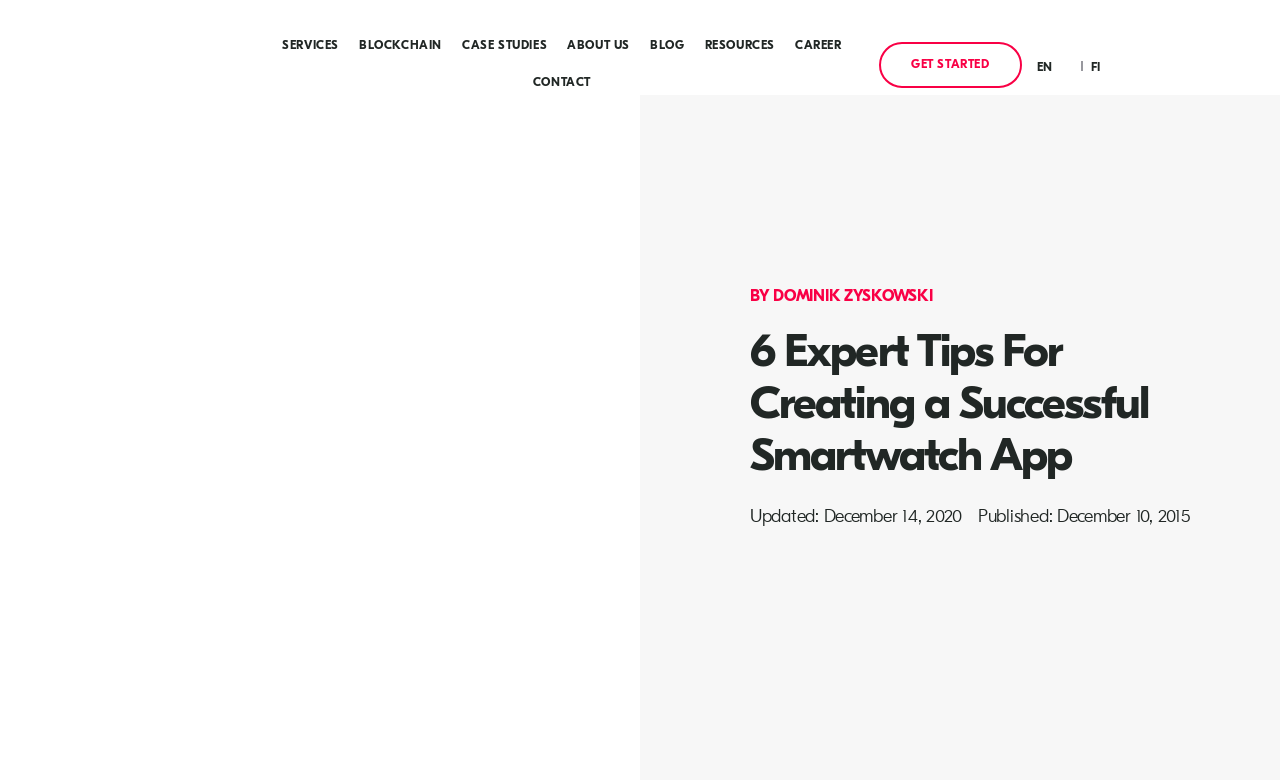Refer to the element description Watch it here and identify the corresponding bounding box in the screenshot. Format the coordinates as (top-left x, top-left y, bottom-right x, bottom-right y) with values in the range of 0 to 1.

None